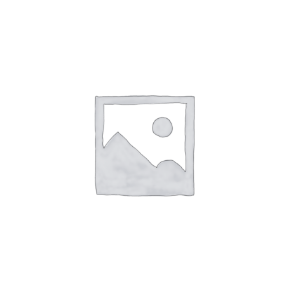Paint a vivid picture of the image with your description.

The image serves as a placeholder for a "Talking Calculator" designed specifically for individuals who may benefit from assistive technology. This calculator features an 8-digit display and auditory feedback, making it user-friendly for those with visual impairments. It represents a valuable tool in educational and daily settings, empowering users to perform arithmetic tasks with ease. The accompanying text emphasizes the importance of accessible tools in promoting independence and learning for all users.